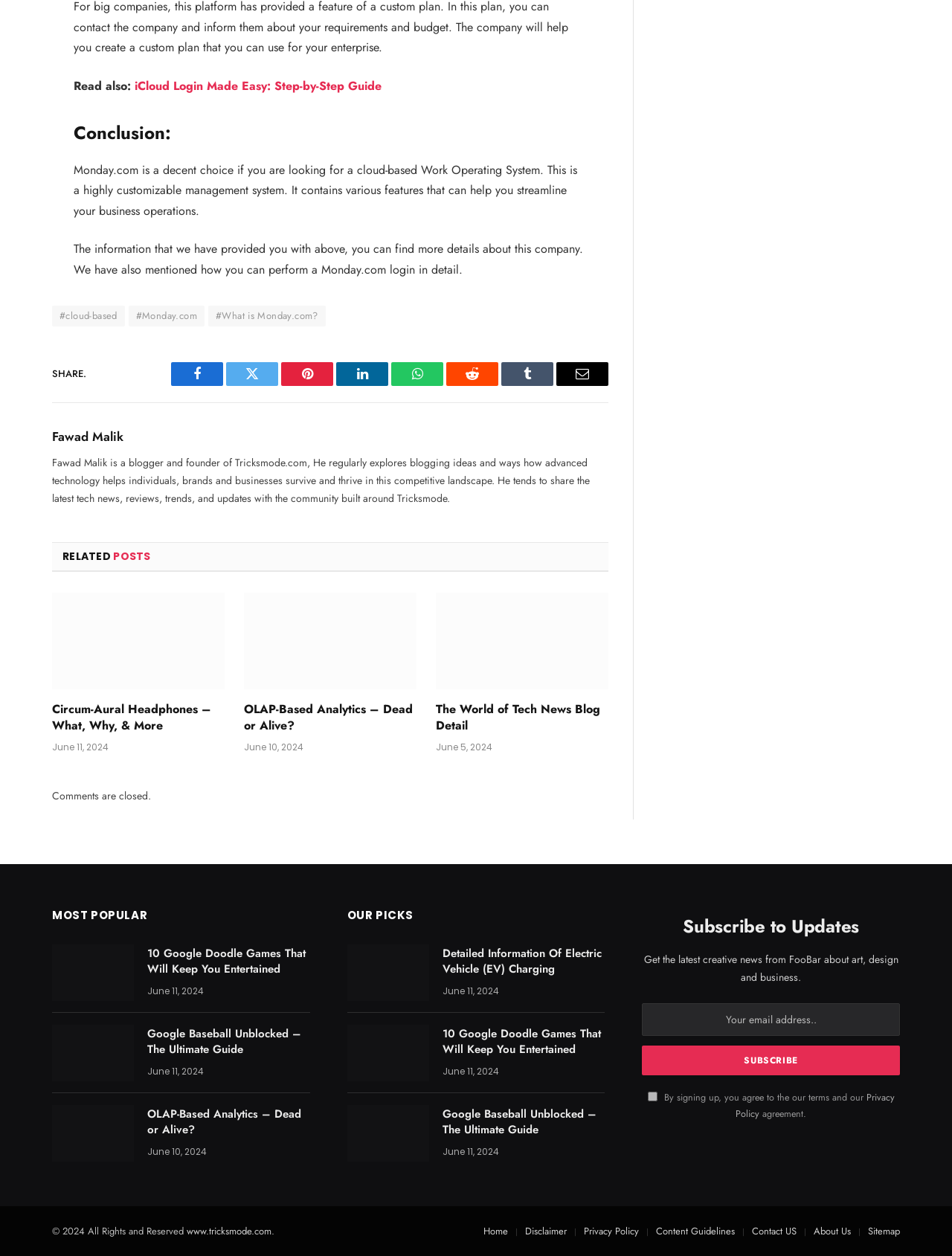What is the topic of the article?
Could you answer the question with a detailed and thorough explanation?

Based on the content of the webpage, the topic of the article is Monday.com, which is a cloud-based Work Operating System. This is evident from the text 'Monday.com is a decent choice if you are looking for a cloud-based Work Operating System.'